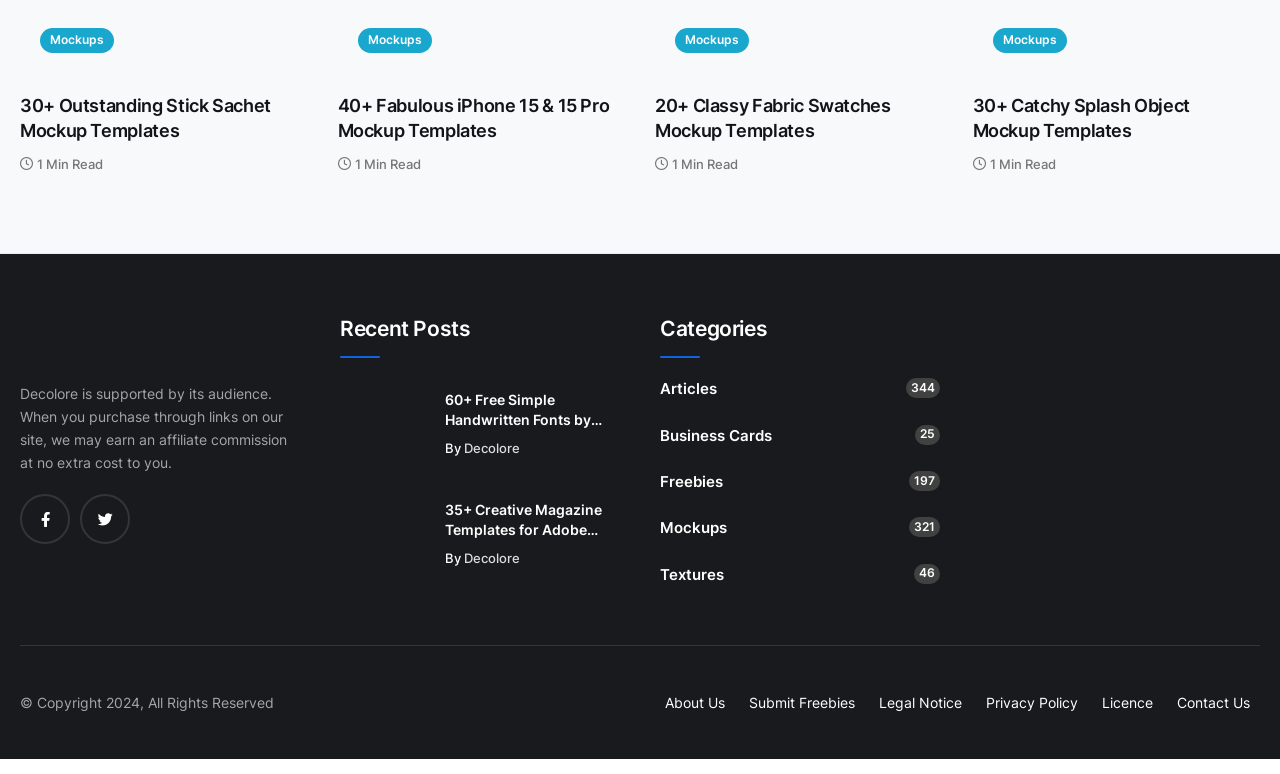Can you provide the bounding box coordinates for the element that should be clicked to implement the instruction: "Explore 'Categories'"?

[0.516, 0.405, 0.734, 0.444]